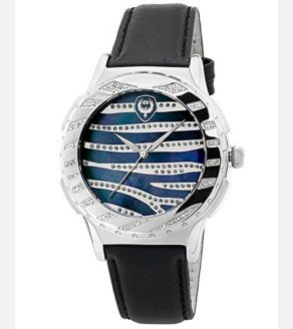With reference to the image, please provide a detailed answer to the following question: What material is the watch case made of?

The caption describes the watch as having a sleek stainless steel case, which provides a polished look and frames the vibrant blue dial.